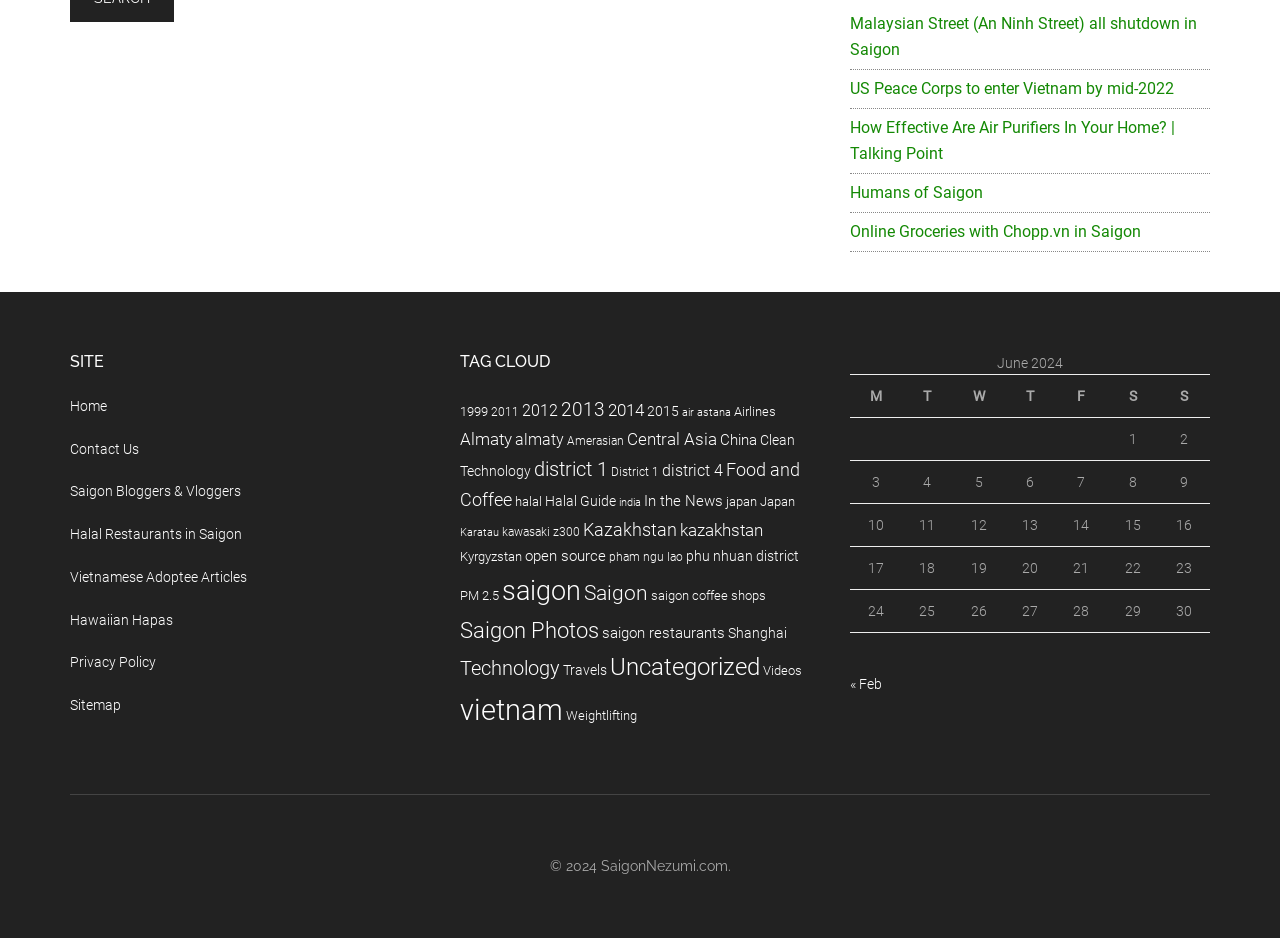Refer to the element description Halal Restaurants in Saigon and identify the corresponding bounding box in the screenshot. Format the coordinates as (top-left x, top-left y, bottom-right x, bottom-right y) with values in the range of 0 to 1.

[0.055, 0.561, 0.189, 0.578]